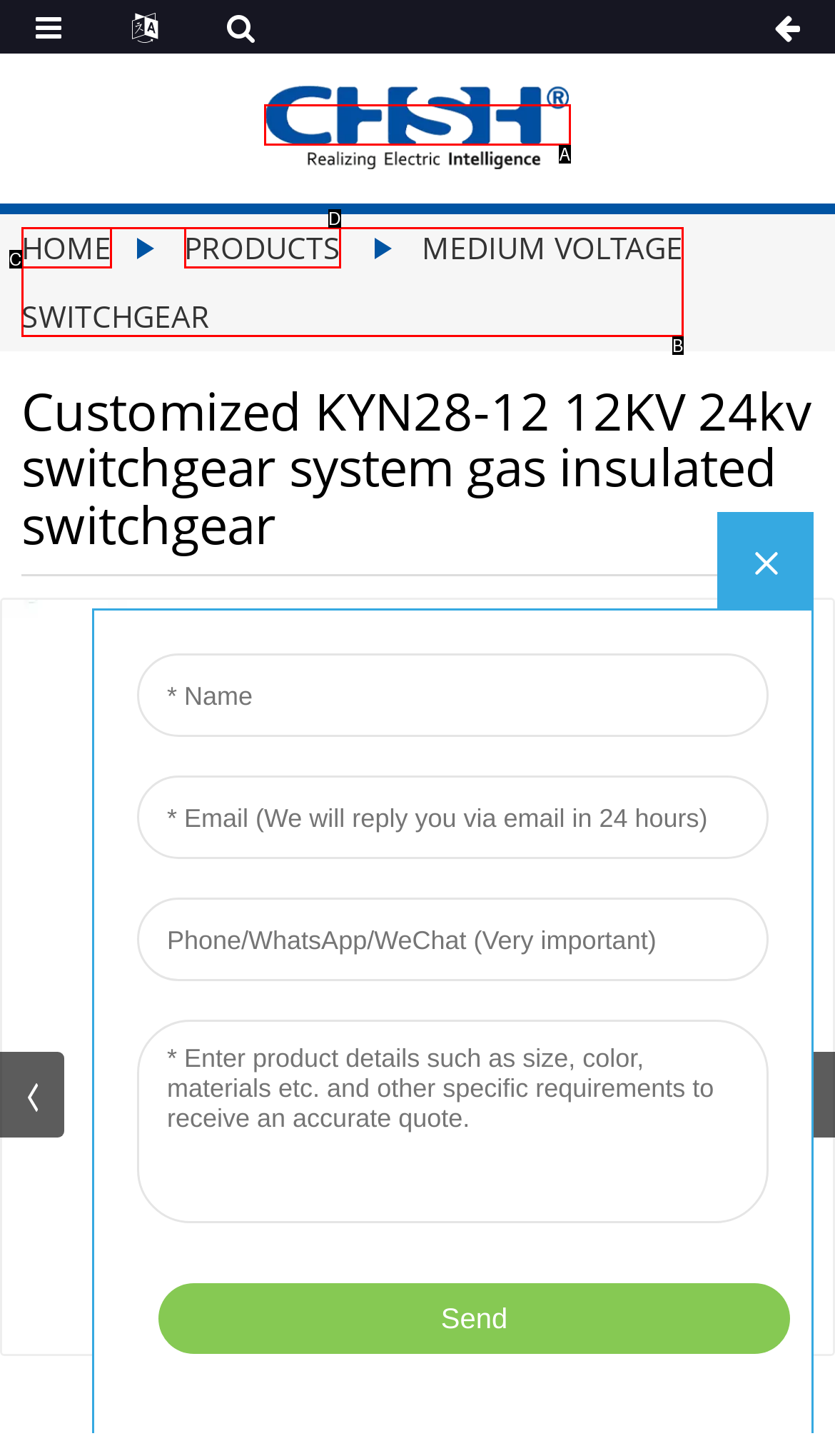Refer to the element description: parent_node: Resources aria-label="Toggle navigation" and identify the matching HTML element. State your answer with the appropriate letter.

None